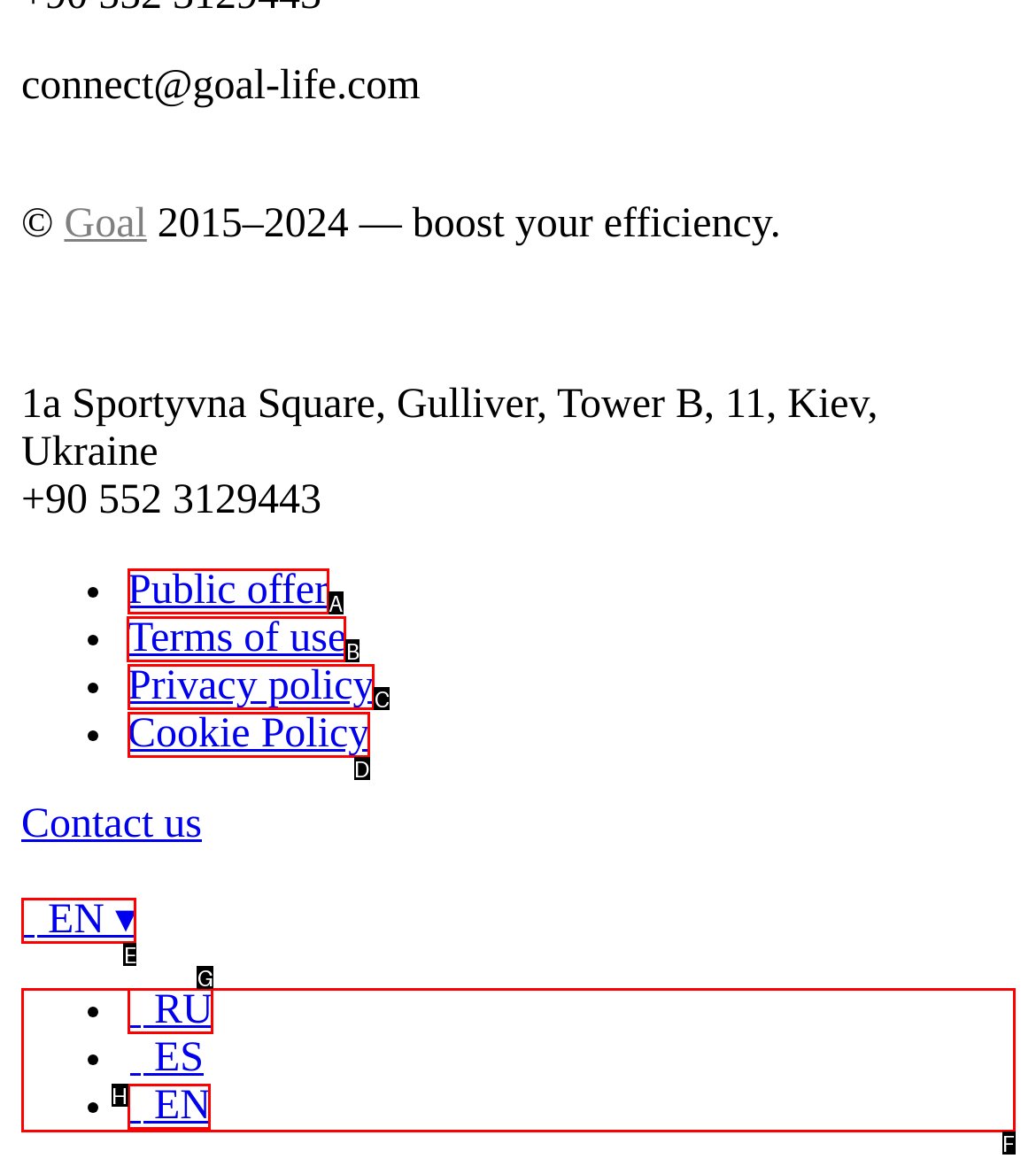Tell me the letter of the UI element I should click to accomplish the task: View terms of use based on the choices provided in the screenshot.

B